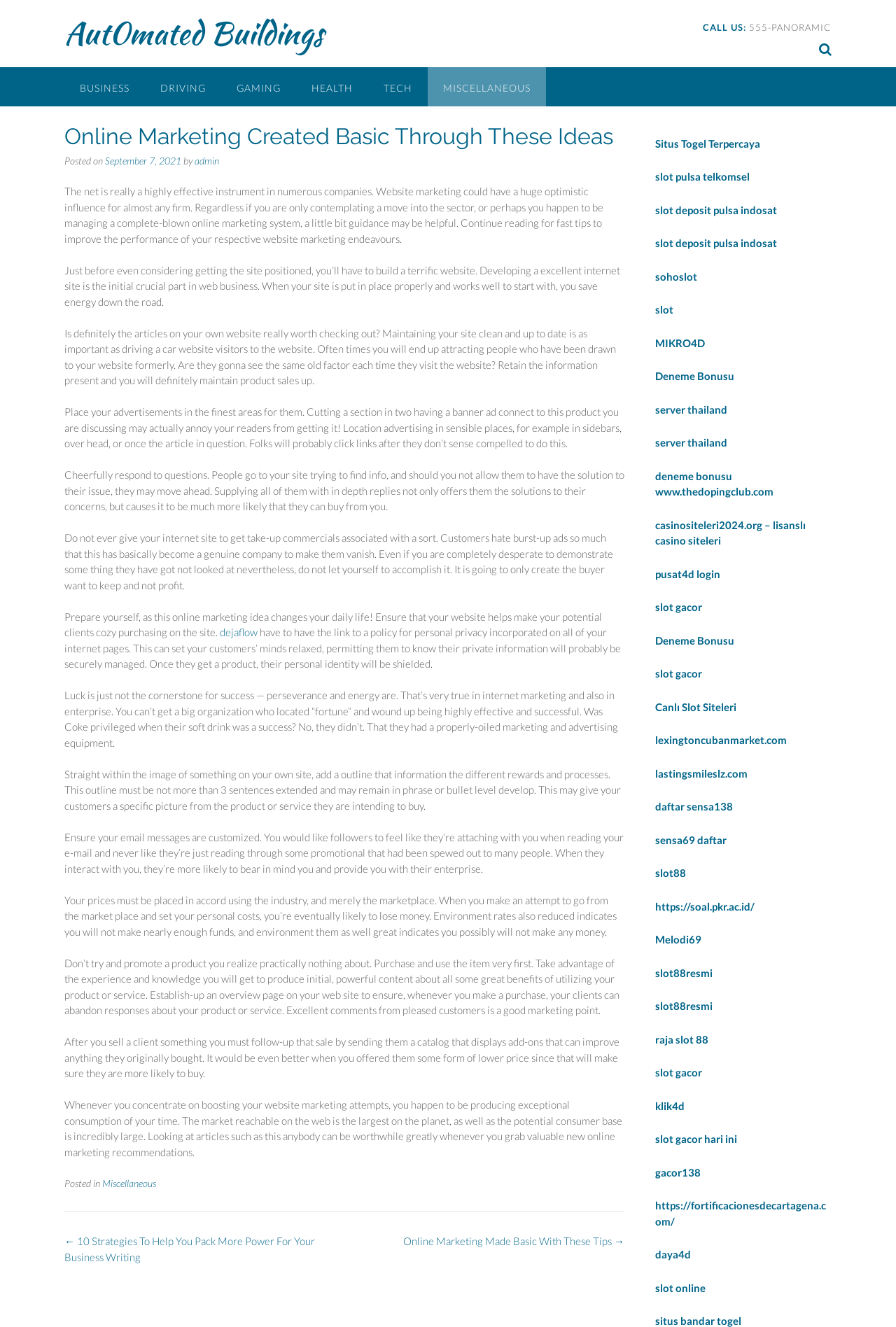Why should you not use pop-up ads?
Provide an in-depth and detailed answer to the question.

The webpage advises against using pop-up ads because customers hate them. The article states that 'Customers hate pop-up ads so much that it has actually become a real business to make them vanish'.